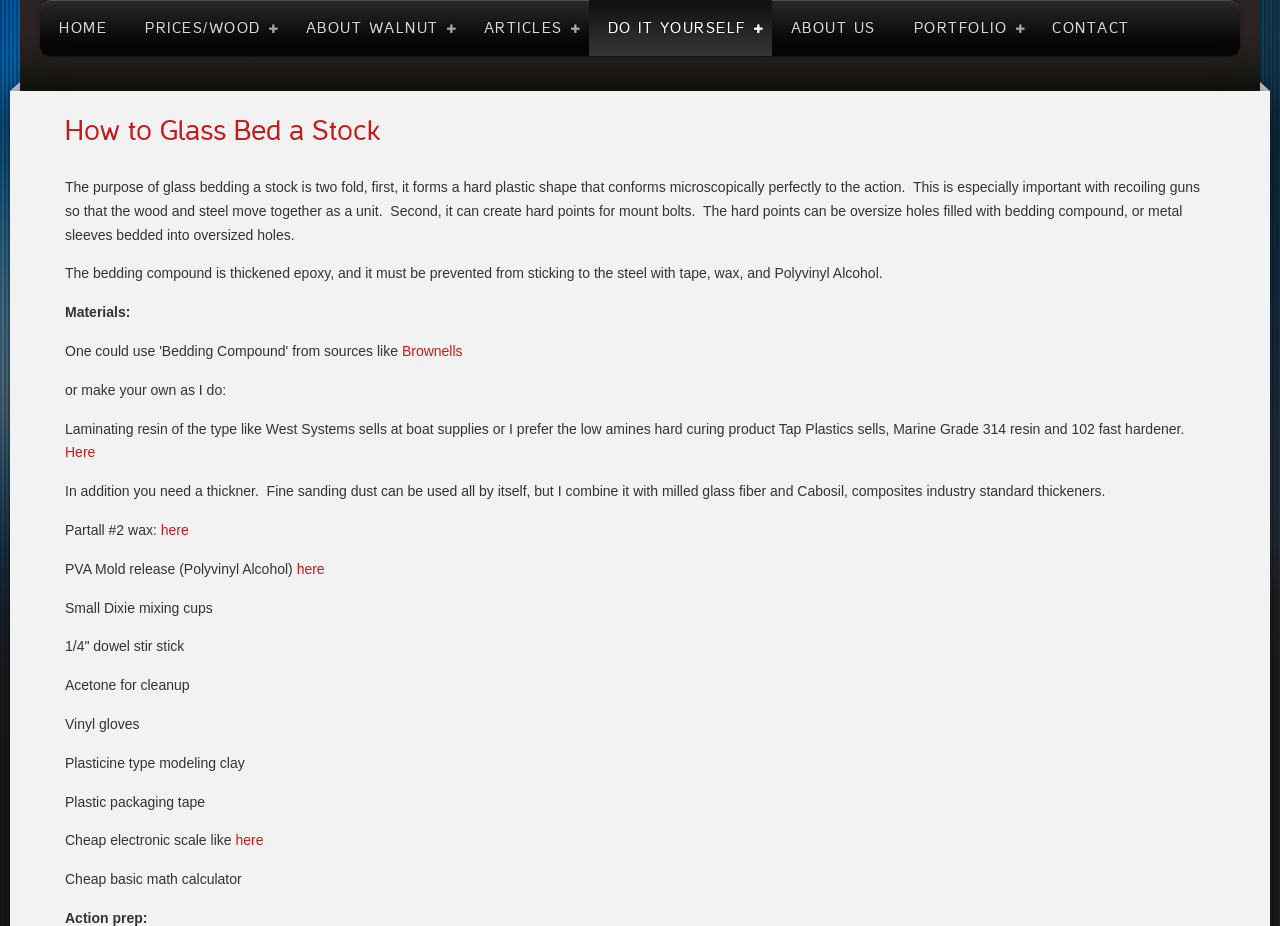Please locate the bounding box coordinates of the element that should be clicked to complete the given instruction: "Read the article about How to Glass Bed a Stock".

[0.051, 0.125, 0.297, 0.158]